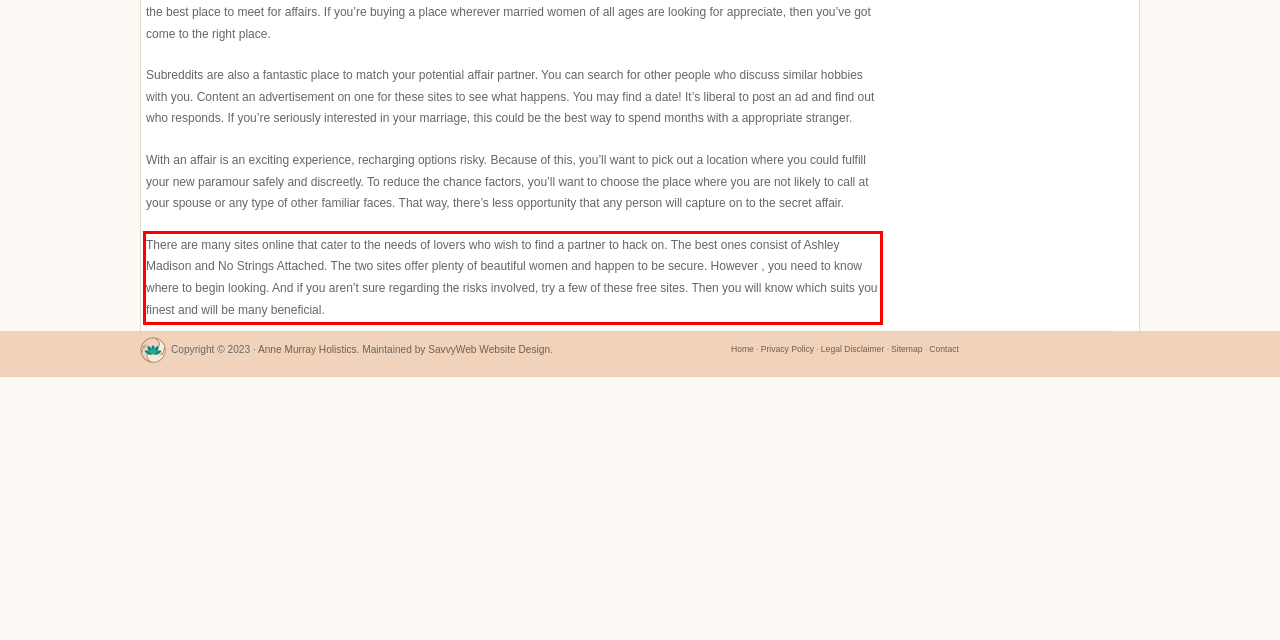You are given a webpage screenshot with a red bounding box around a UI element. Extract and generate the text inside this red bounding box.

There are many sites online that cater to the needs of lovers who wish to find a partner to hack on. The best ones consist of Ashley Madison and No Strings Attached. The two sites offer plenty of beautiful women and happen to be secure. However , you need to know where to begin looking. And if you aren’t sure regarding the risks involved, try a few of these free sites. Then you will know which suits you finest and will be many beneficial.